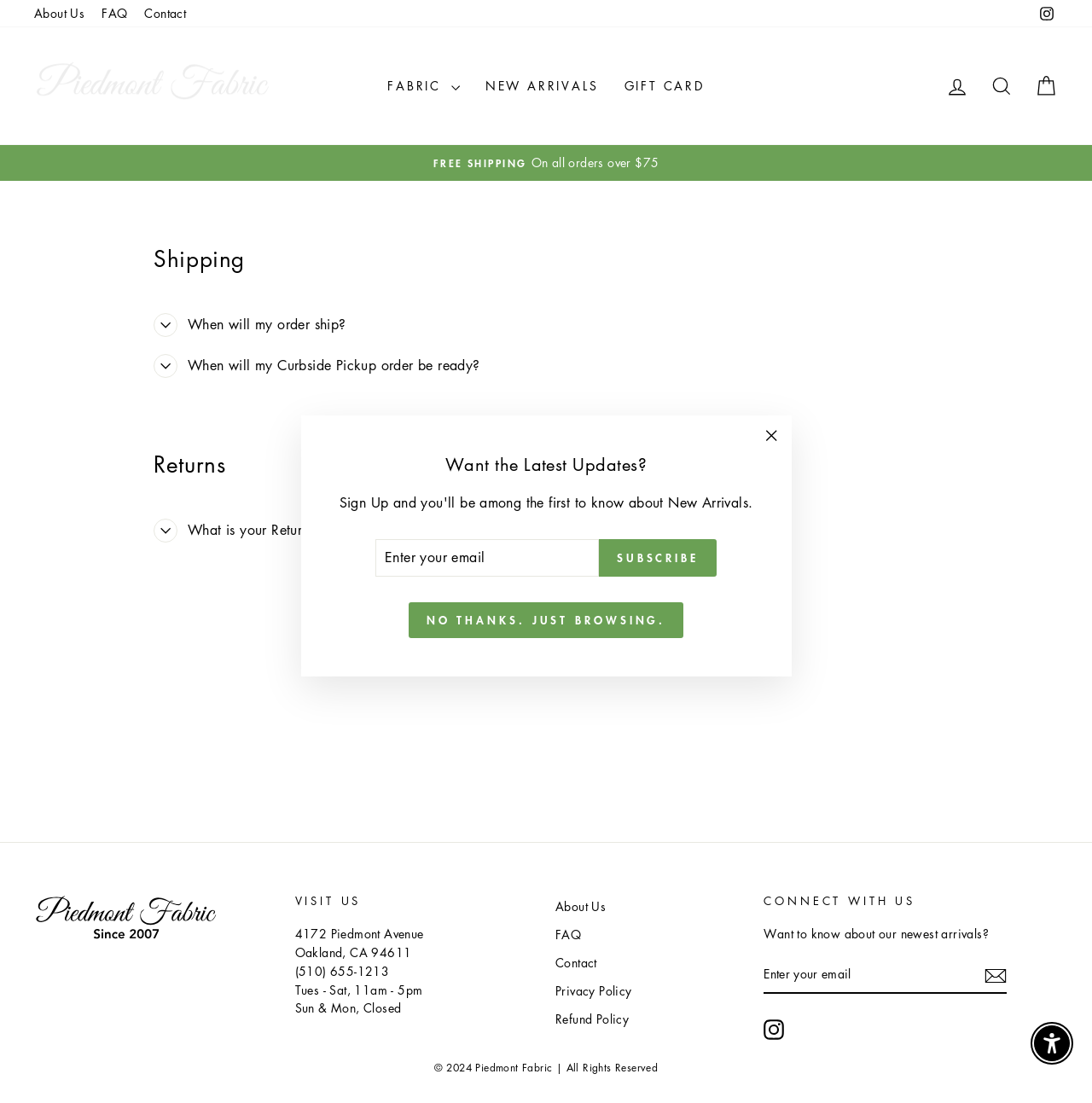Identify the bounding box coordinates of the element to click to follow this instruction: 'Search for something'. Ensure the coordinates are four float values between 0 and 1, provided as [left, top, right, bottom].

[0.897, 0.061, 0.938, 0.094]